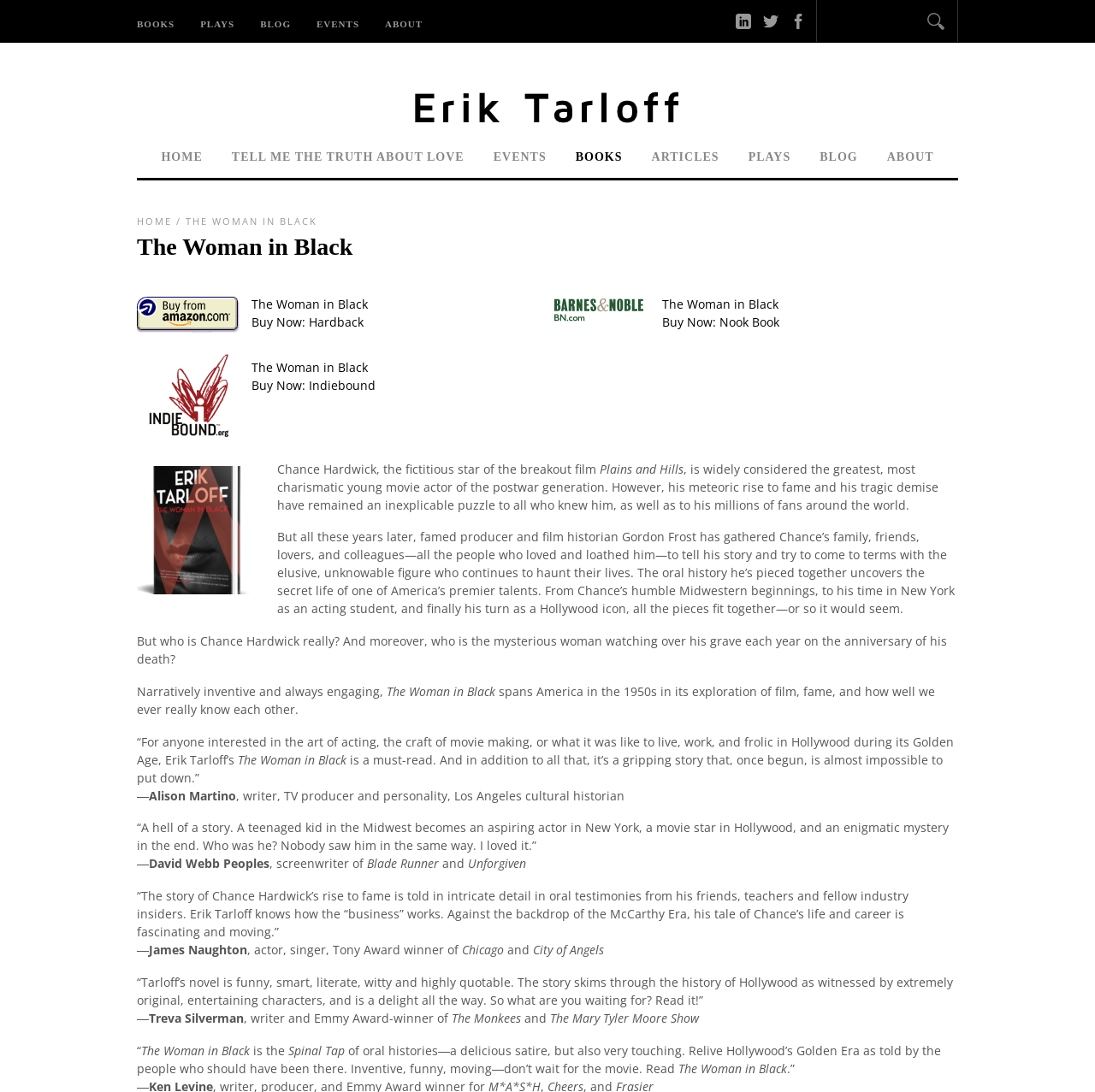What is the name of the book being promoted?
Please ensure your answer is as detailed and informative as possible.

The webpage is promoting a book, and the title of the book is mentioned multiple times on the page, including in the heading and in the links to buy the book.